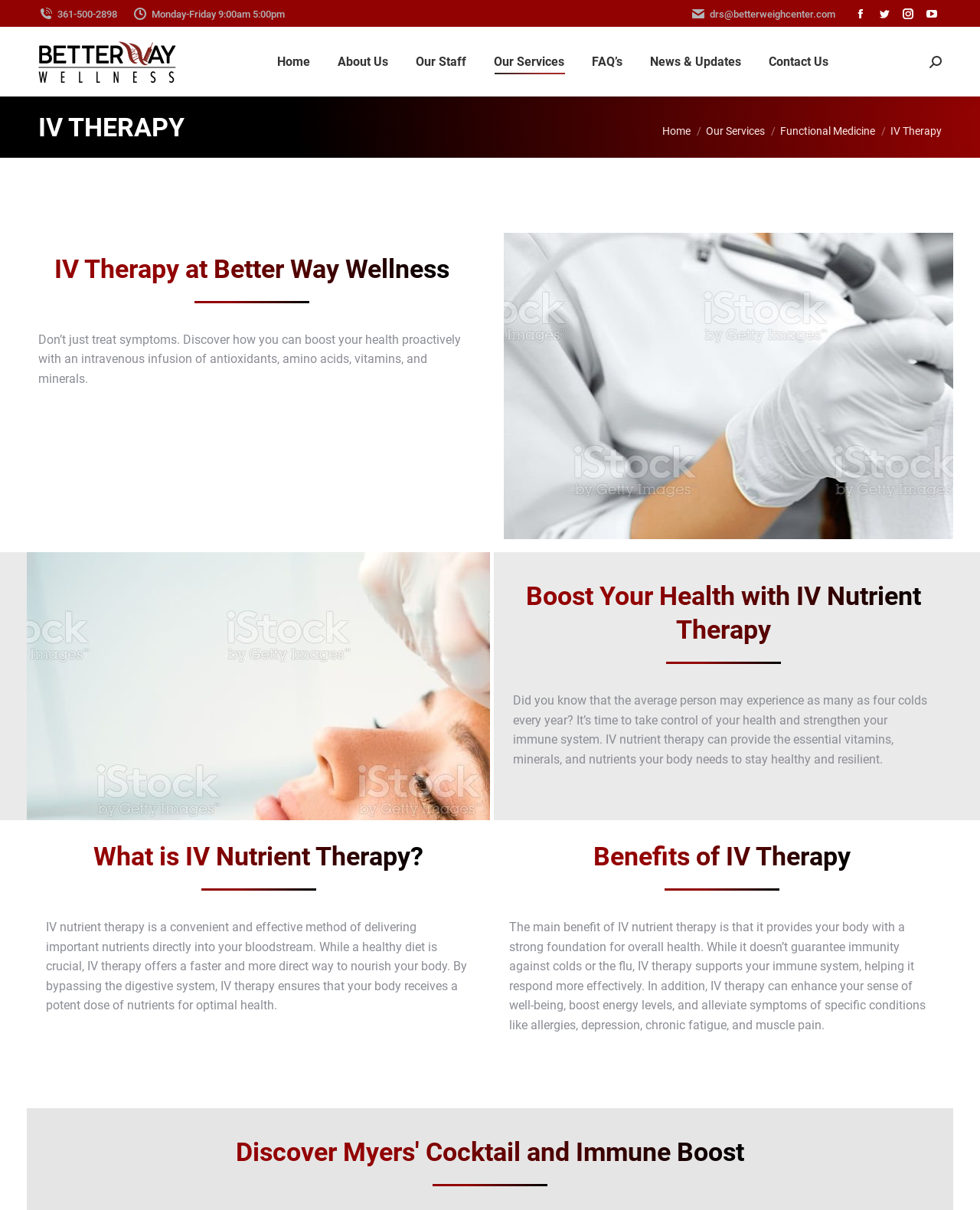Identify the bounding box coordinates for the region to click in order to carry out this instruction: "Call the phone number". Provide the coordinates using four float numbers between 0 and 1, formatted as [left, top, right, bottom].

[0.039, 0.005, 0.12, 0.017]